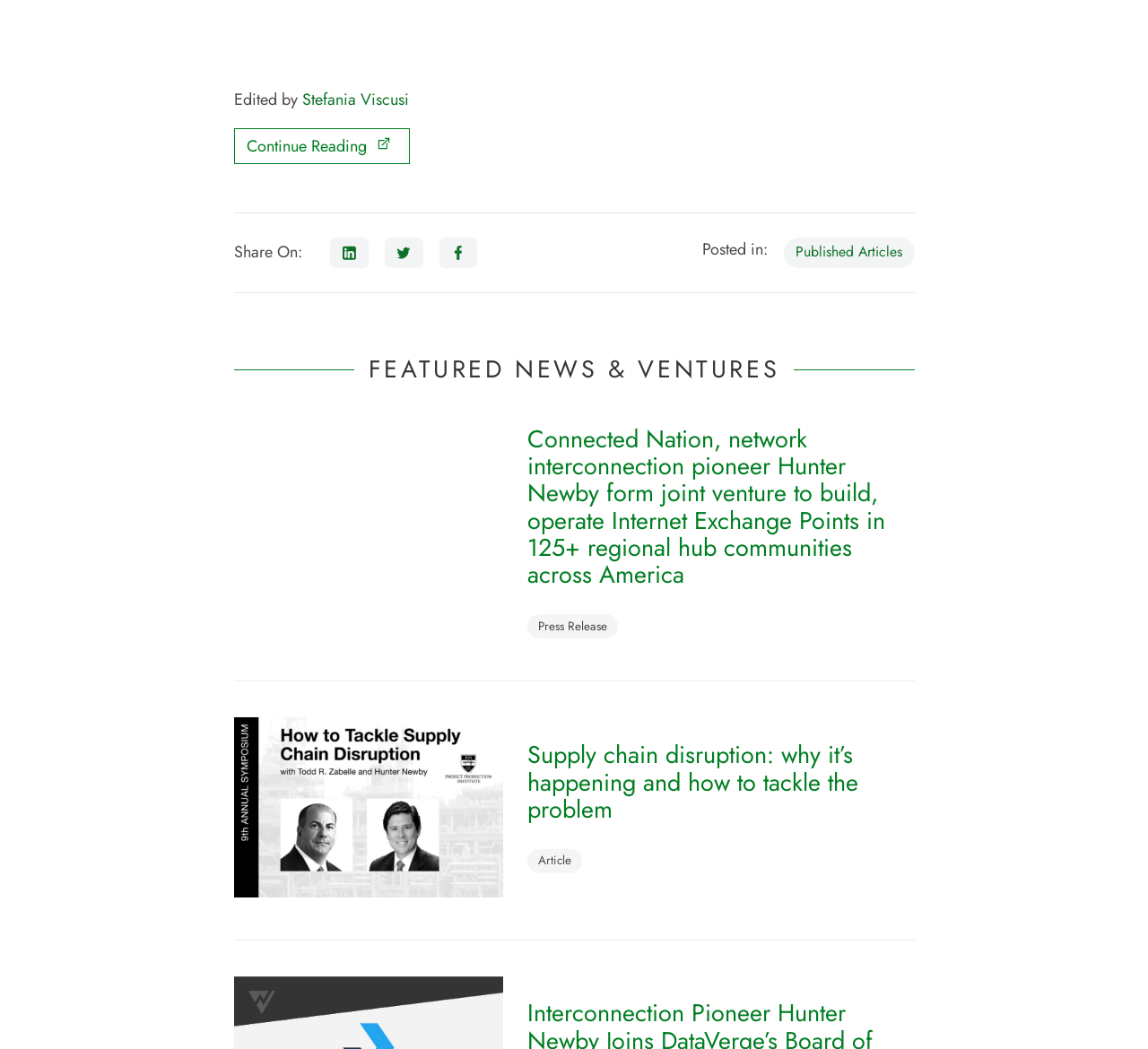Utilize the details in the image to thoroughly answer the following question: What is the topic of the first article?

The question can be answered by looking at the heading 'Connected Nation, network interconnection pioneer Hunter Newby form joint venture to build, operate Internet Exchange Points in 125+ regional hub communities across America', which indicates that the topic of the first article is Connected Nation.